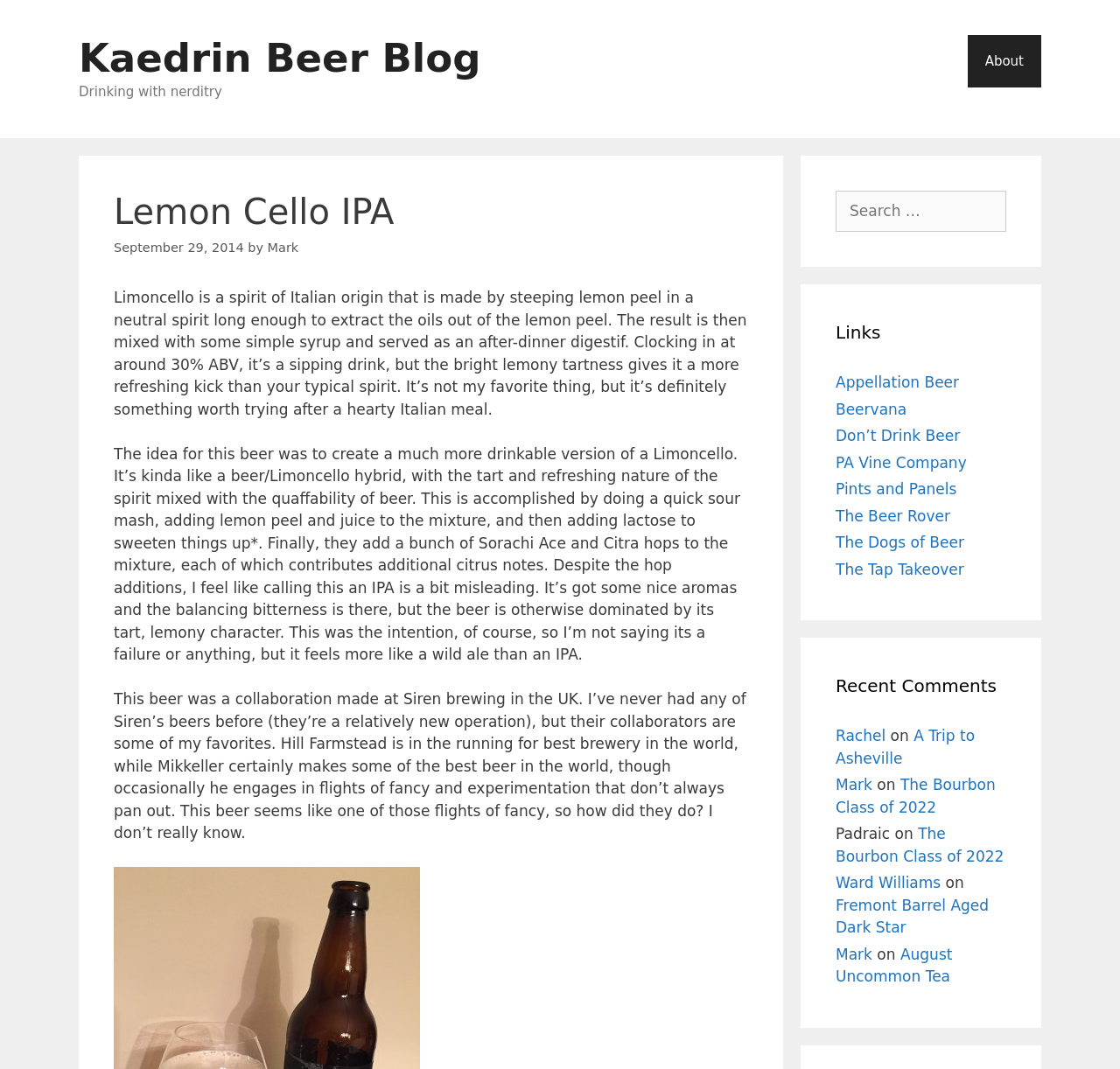Generate the text content of the main heading of the webpage.

Lemon Cello IPA